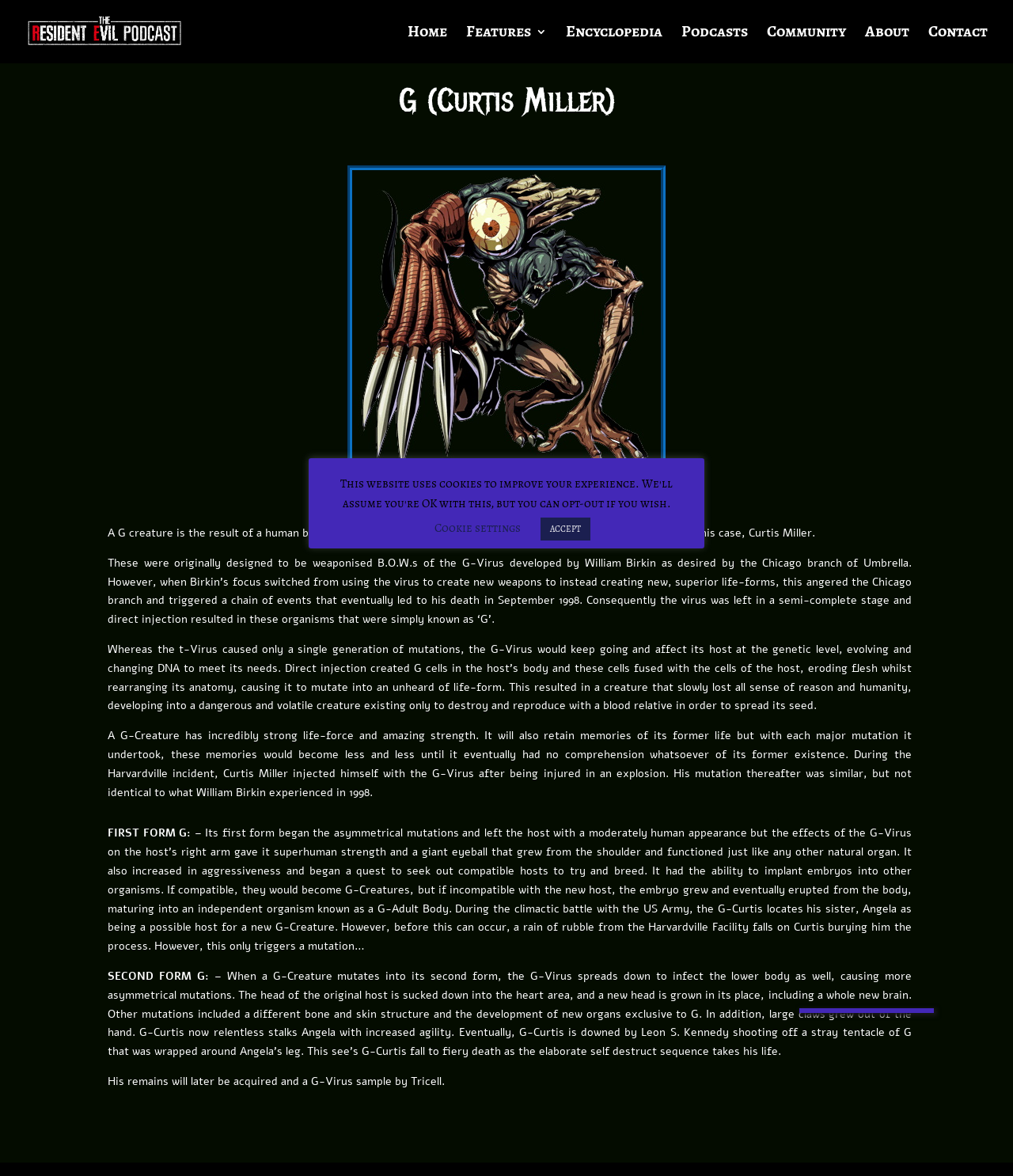Please find the bounding box coordinates of the element that needs to be clicked to perform the following instruction: "Click the 'Encyclopedia' link". The bounding box coordinates should be four float numbers between 0 and 1, represented as [left, top, right, bottom].

[0.559, 0.022, 0.654, 0.054]